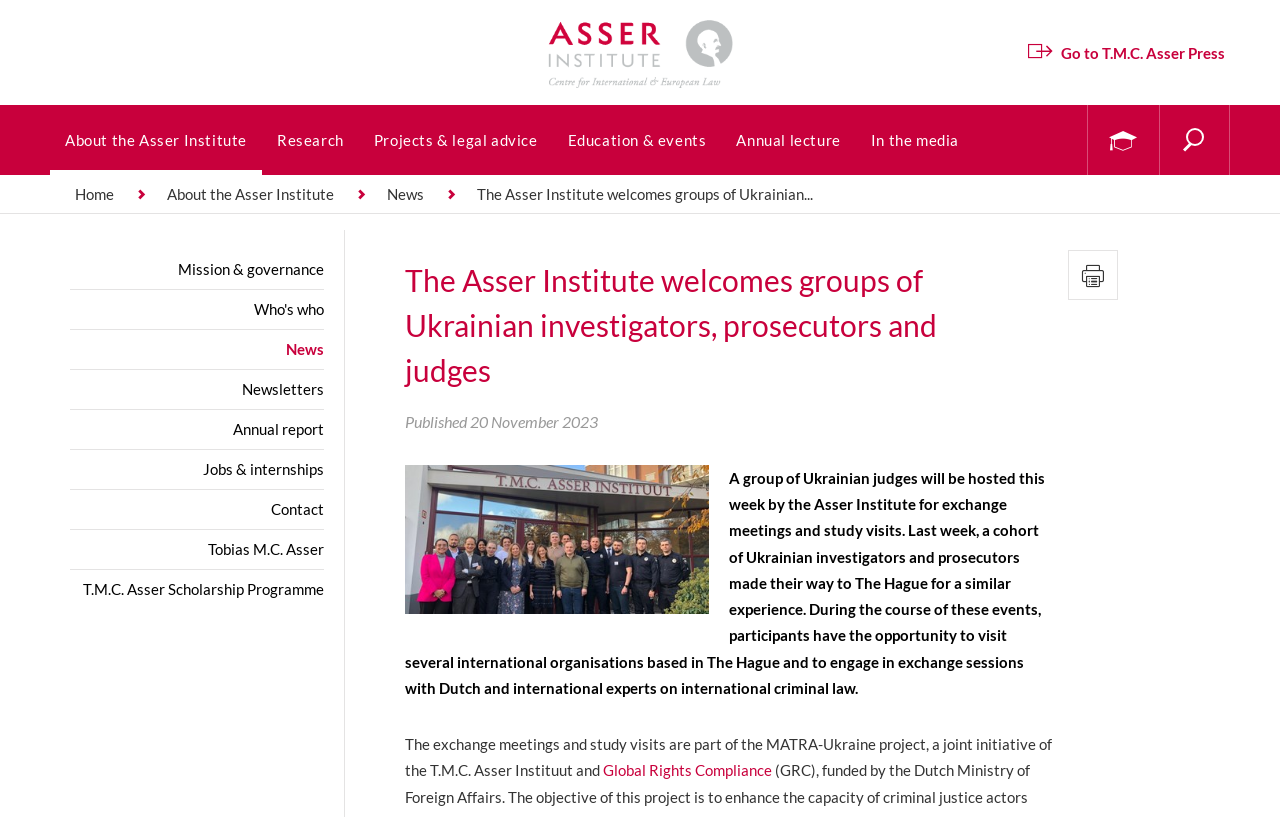Please find the bounding box coordinates of the section that needs to be clicked to achieve this instruction: "Visit the T.M.C. Asser Press".

[0.803, 0.047, 0.957, 0.081]